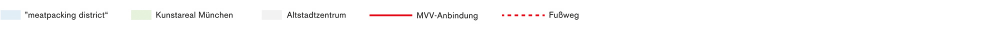Respond to the following question using a concise word or phrase: 
What is the location of the KARL development?

Munich